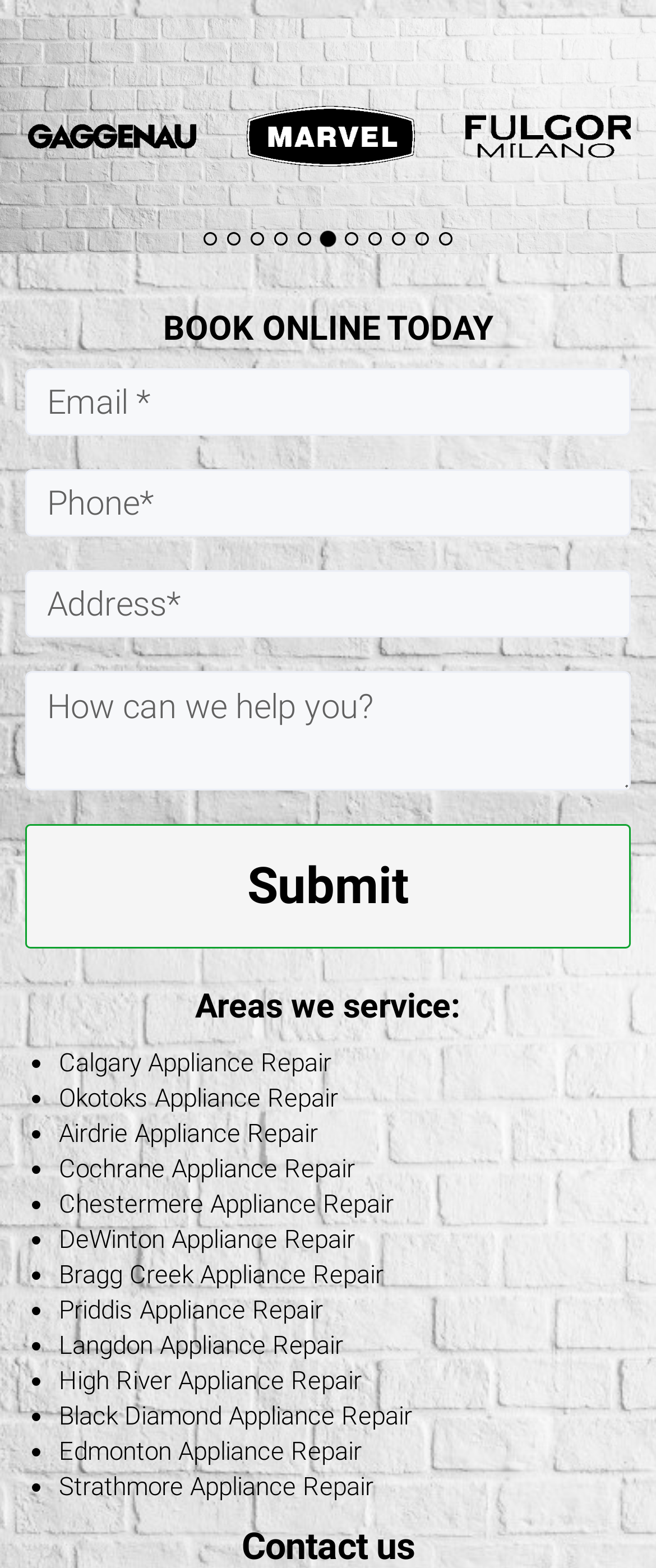Kindly determine the bounding box coordinates for the area that needs to be clicked to execute this instruction: "Contact through email".

None